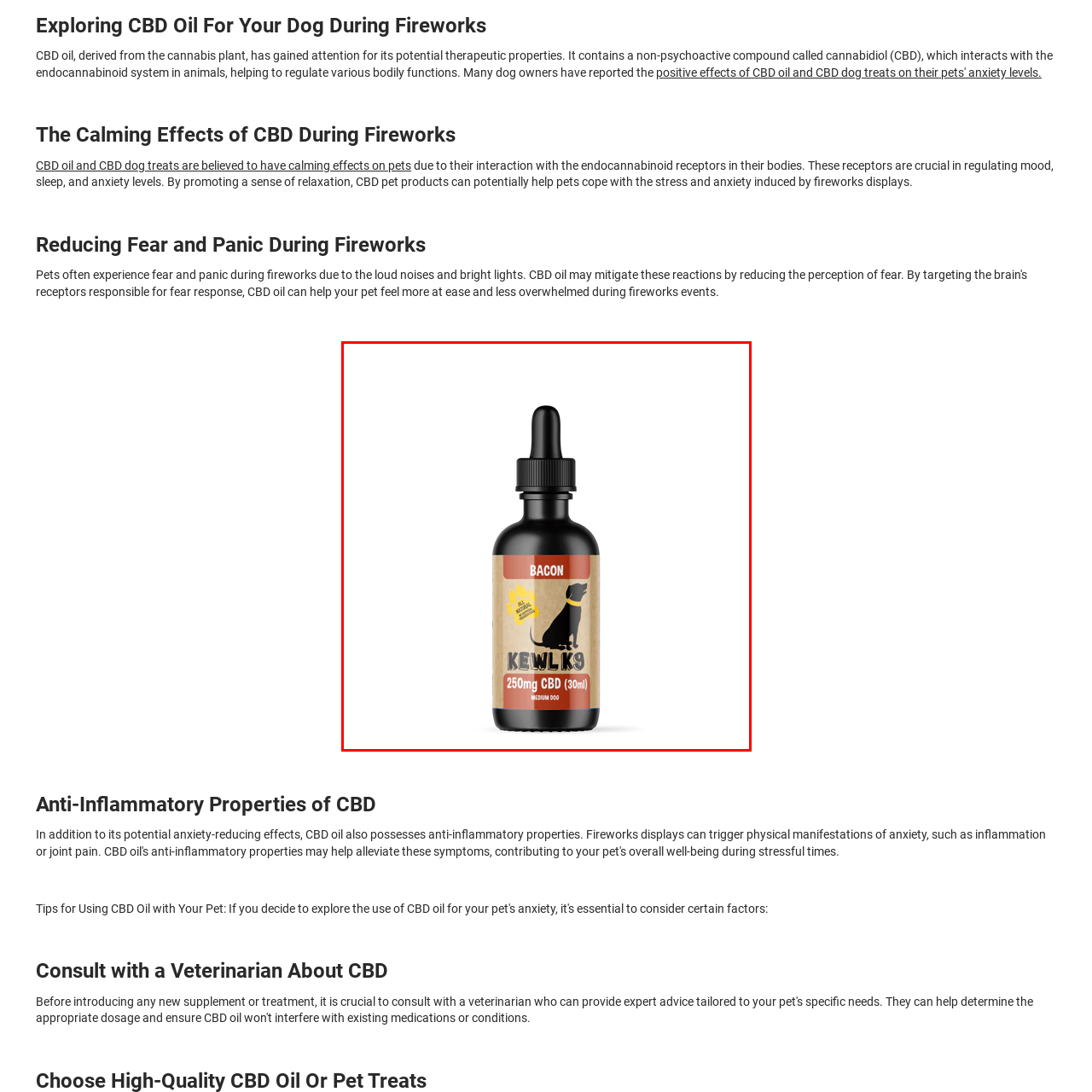What is the silhouette on the label?  
Carefully review the image highlighted by the red outline and respond with a comprehensive answer based on the image's content.

The design of the label incorporates a silhouette of a dog, which reinforces the intended use of the product for canine companions, specifically medium-sized dogs.